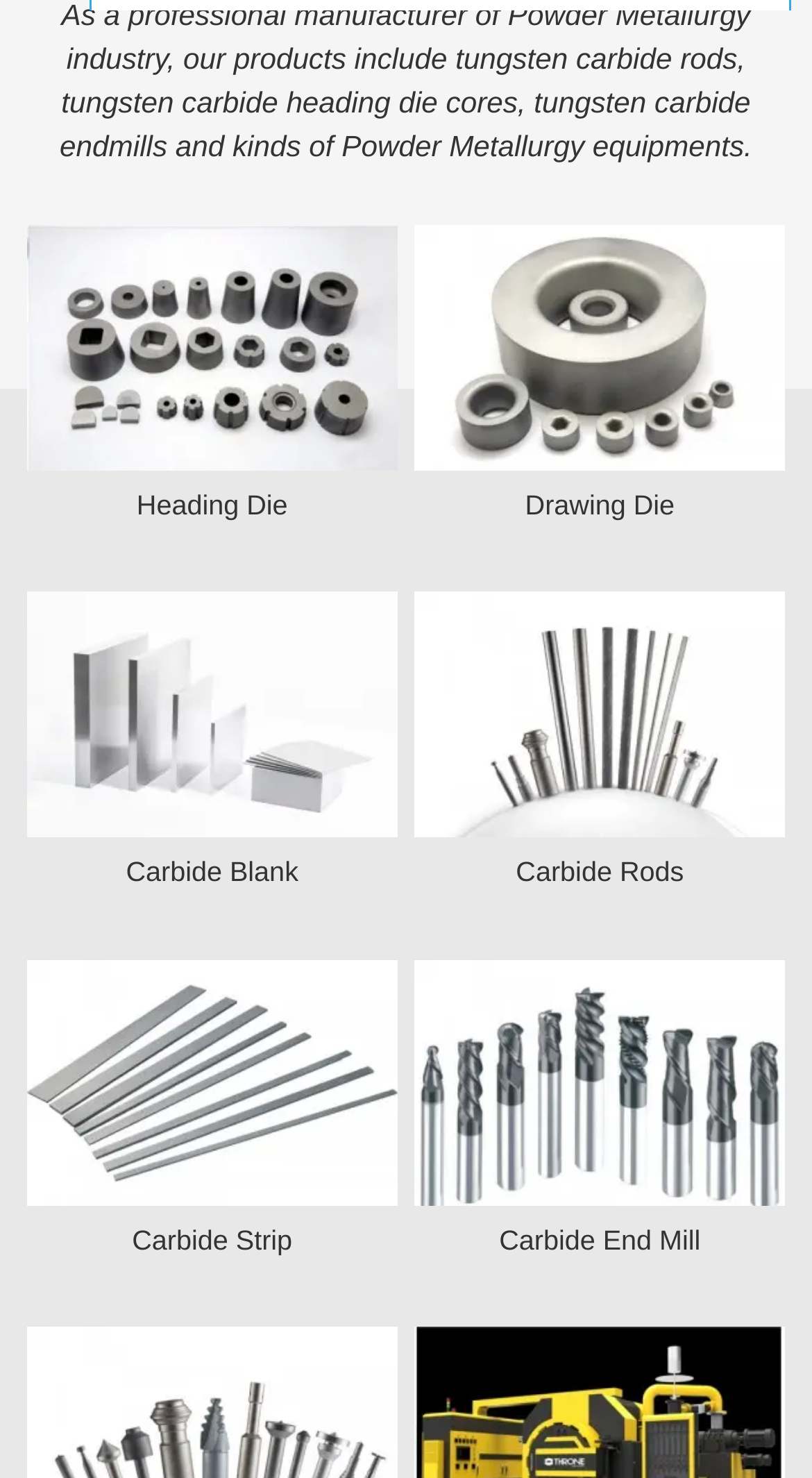Please give a one-word or short phrase response to the following question: 
What is the common theme among all the figures on the webpage?

Carbide tools